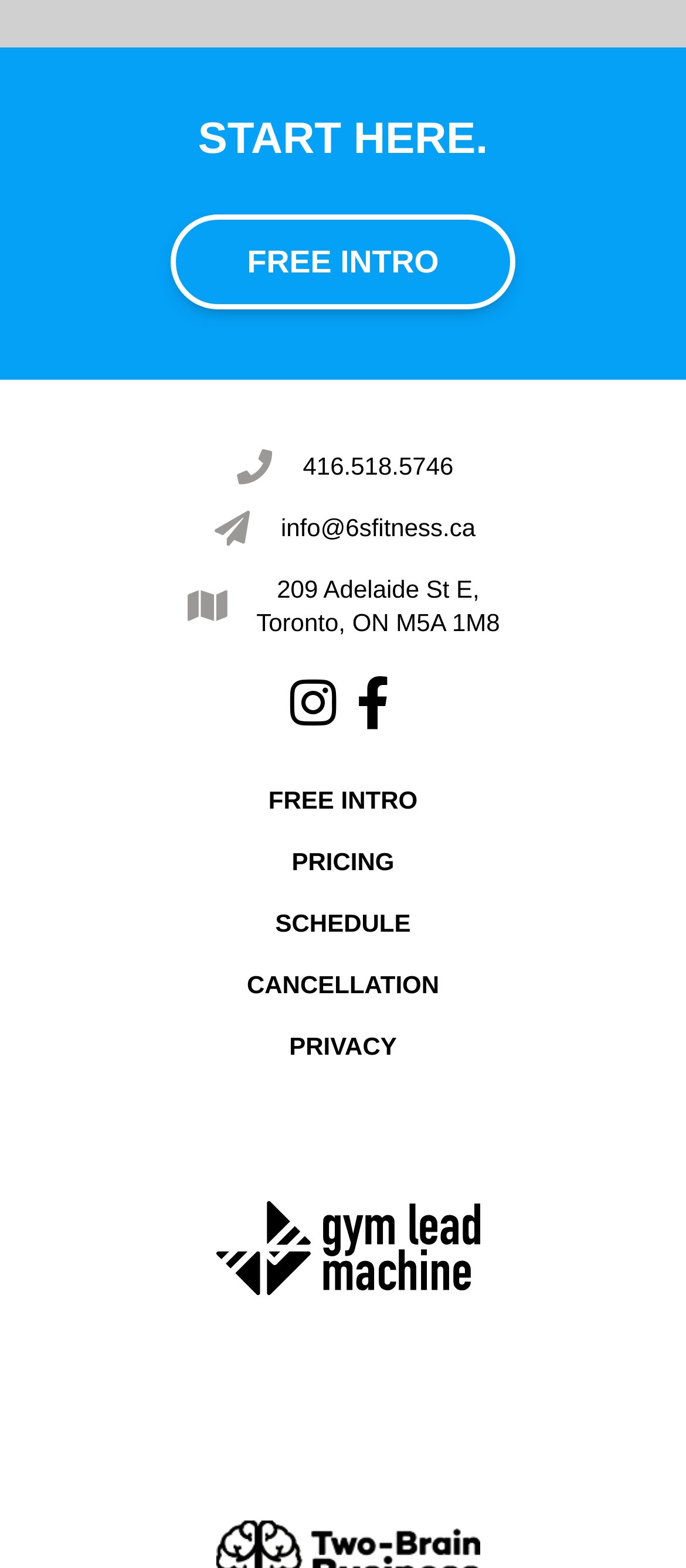Please determine the bounding box coordinates of the clickable area required to carry out the following instruction: "Check the pricing". The coordinates must be four float numbers between 0 and 1, represented as [left, top, right, bottom].

[0.051, 0.538, 0.949, 0.56]